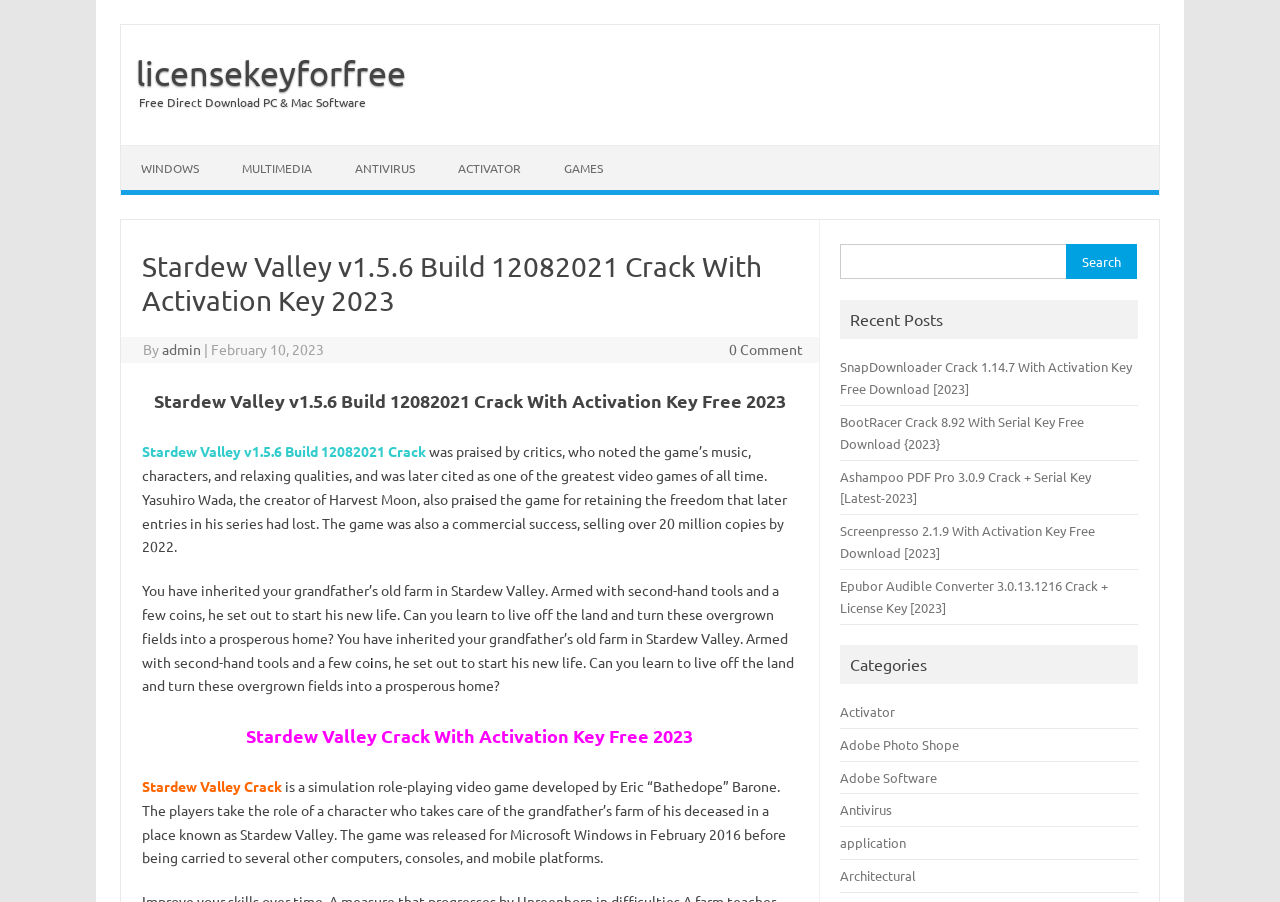Can you specify the bounding box coordinates for the region that should be clicked to fulfill this instruction: "Search for software".

[0.657, 0.271, 0.889, 0.317]